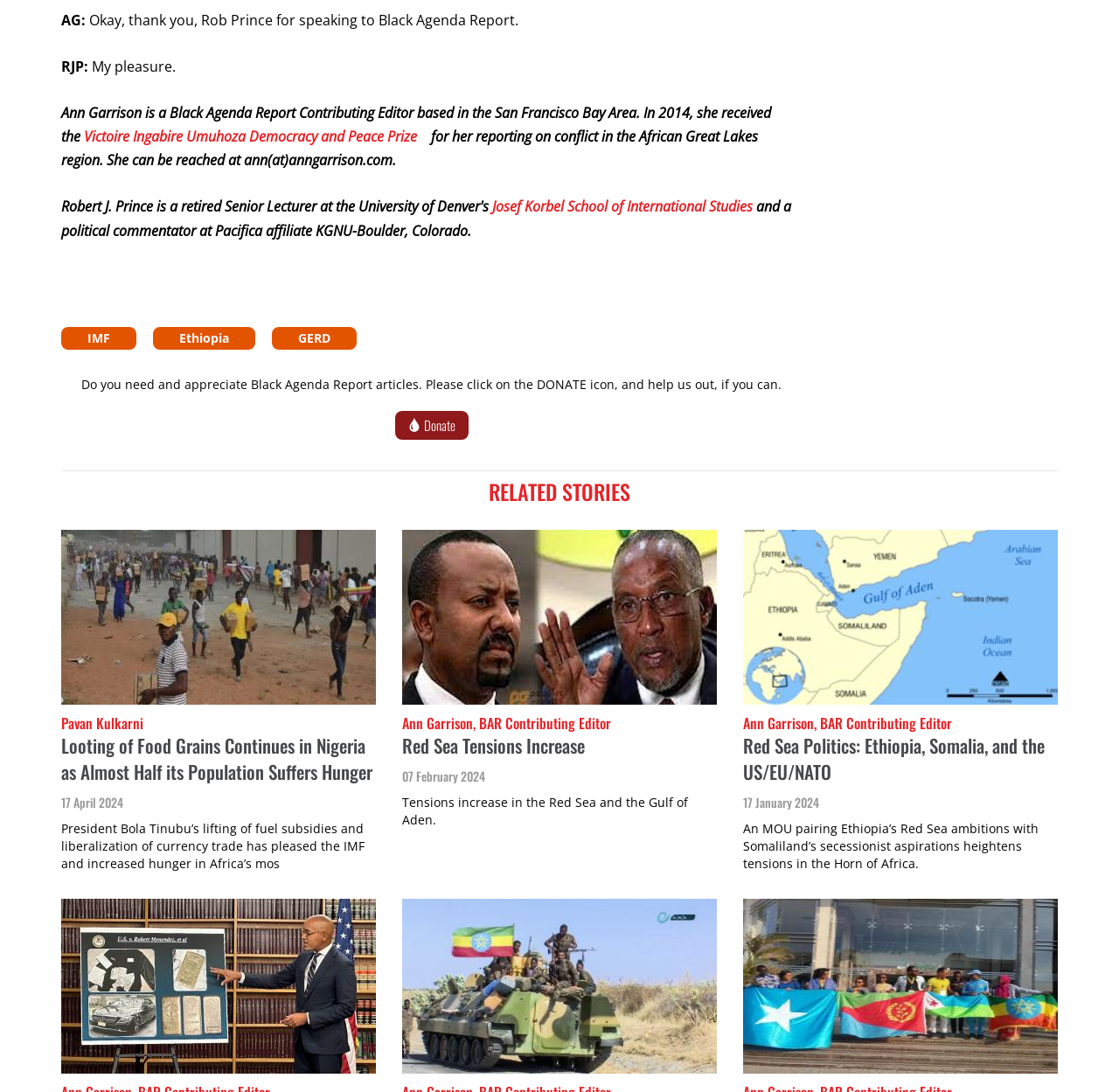Please provide the bounding box coordinates for the element that needs to be clicked to perform the instruction: "Click on the link about IMF". The coordinates must consist of four float numbers between 0 and 1, formatted as [left, top, right, bottom].

[0.055, 0.299, 0.122, 0.32]